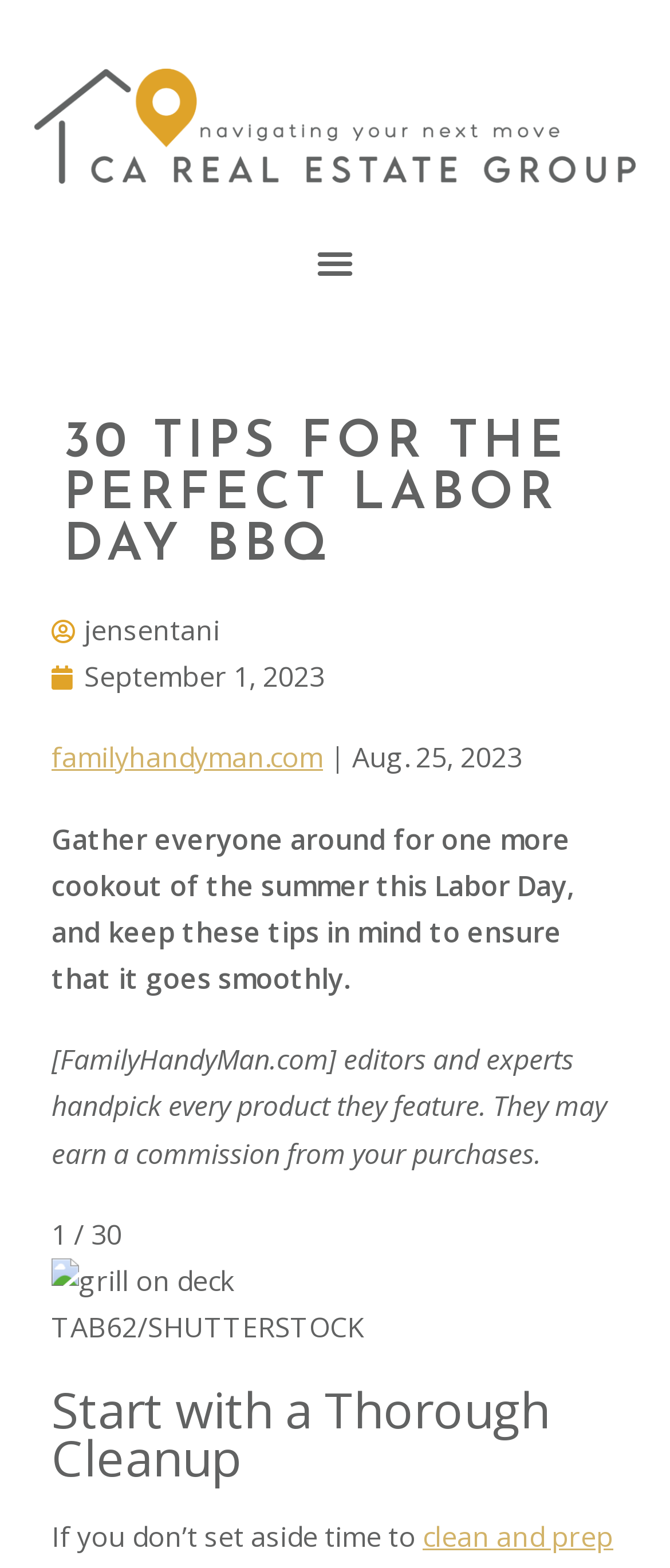What is the photographer of the image?
Provide a detailed and extensive answer to the question.

I found the photographer of the image by looking at the static text element with the text 'TAB62/SHUTTERSTOCK' which is located below the image of a grill on a deck.